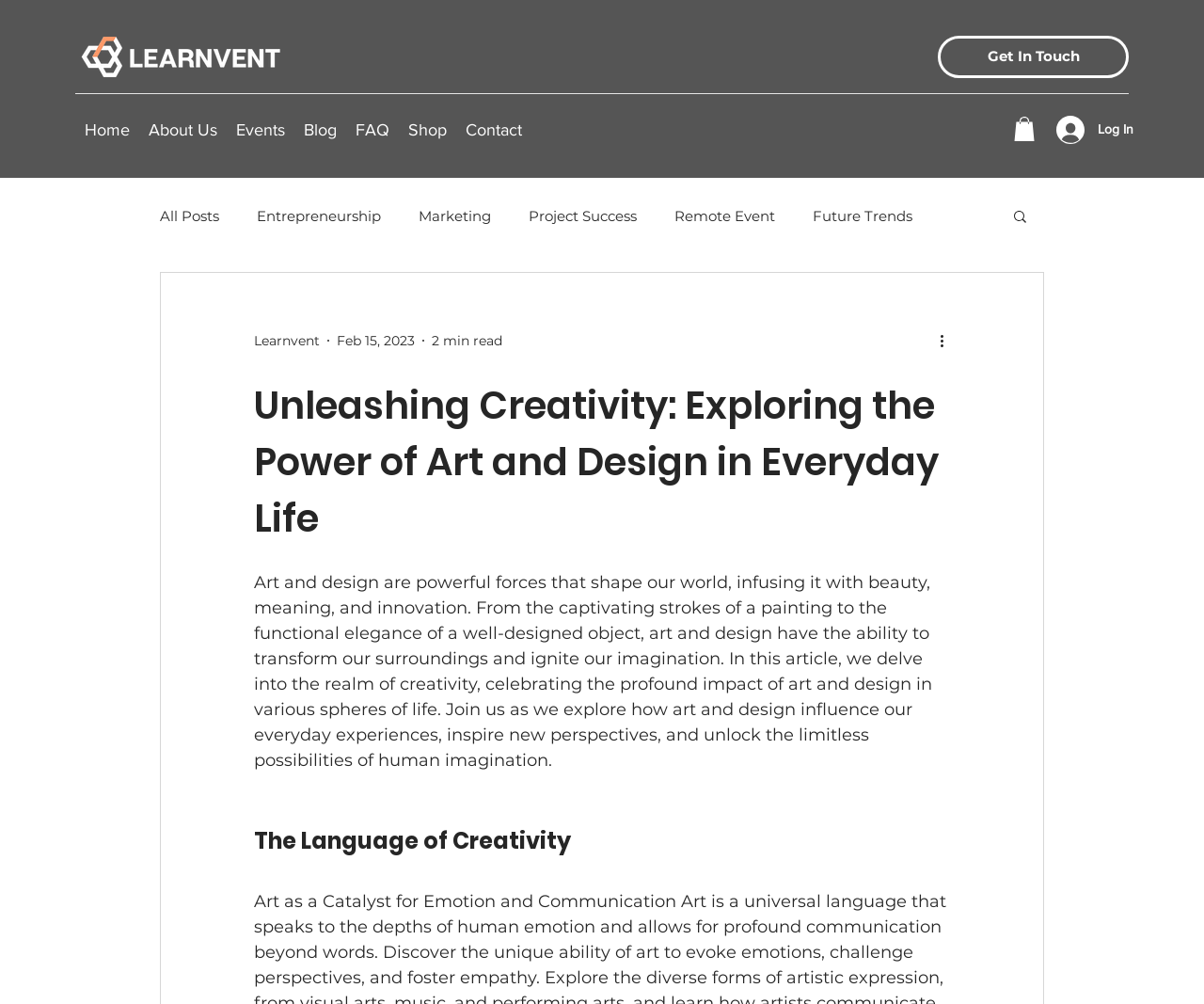Identify and generate the primary title of the webpage.

Unleashing Creativity: Exploring the Power of Art and Design in Everyday Life